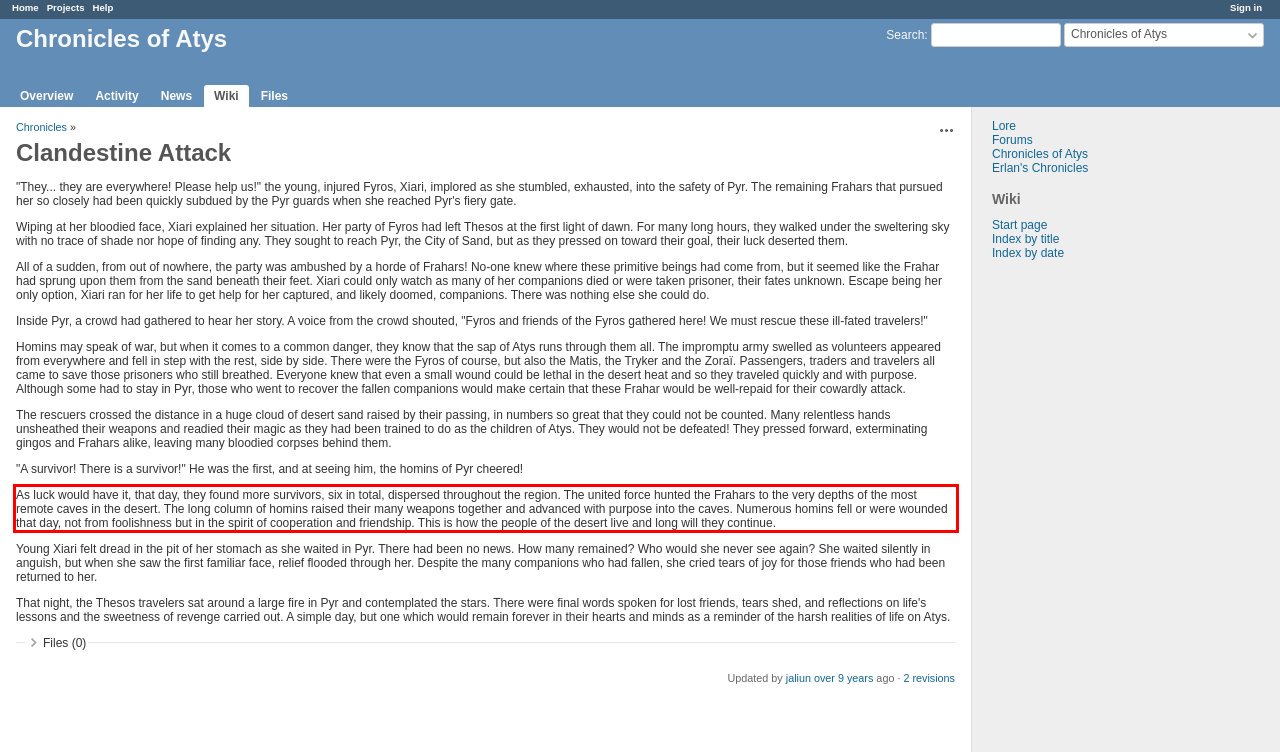You are provided with a screenshot of a webpage containing a red bounding box. Please extract the text enclosed by this red bounding box.

As luck would have it, that day, they found more survivors, six in total, dispersed throughout the region. The united force hunted the Frahars to the very depths of the most remote caves in the desert. The long column of homins raised their many weapons together and advanced with purpose into the caves. Numerous homins fell or were wounded that day, not from foolishness but in the spirit of cooperation and friendship. This is how the people of the desert live and long will they continue.